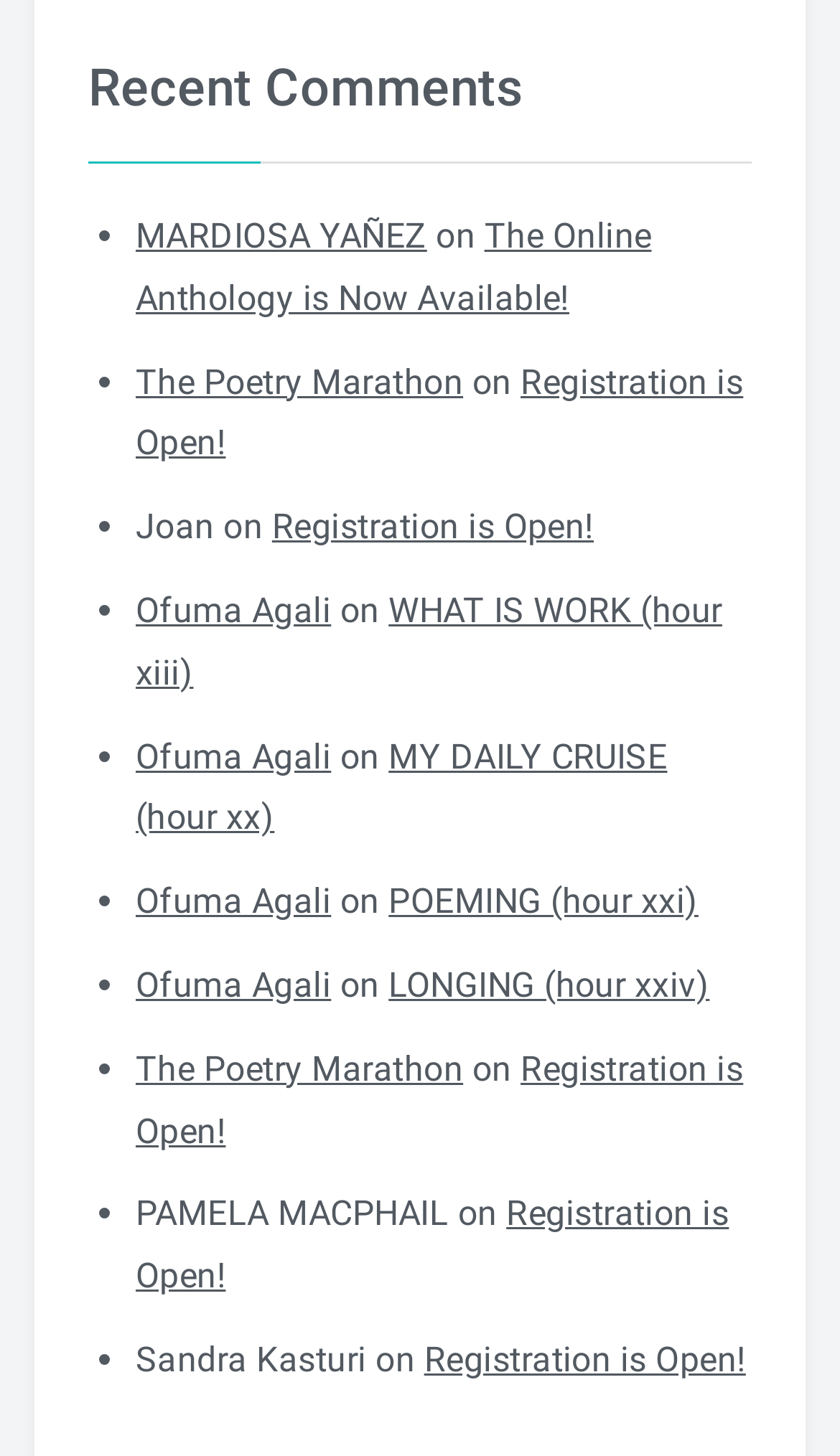Please provide the bounding box coordinates for the element that needs to be clicked to perform the following instruction: "read the post of Ofuma Agali". The coordinates should be given as four float numbers between 0 and 1, i.e., [left, top, right, bottom].

[0.162, 0.405, 0.394, 0.433]